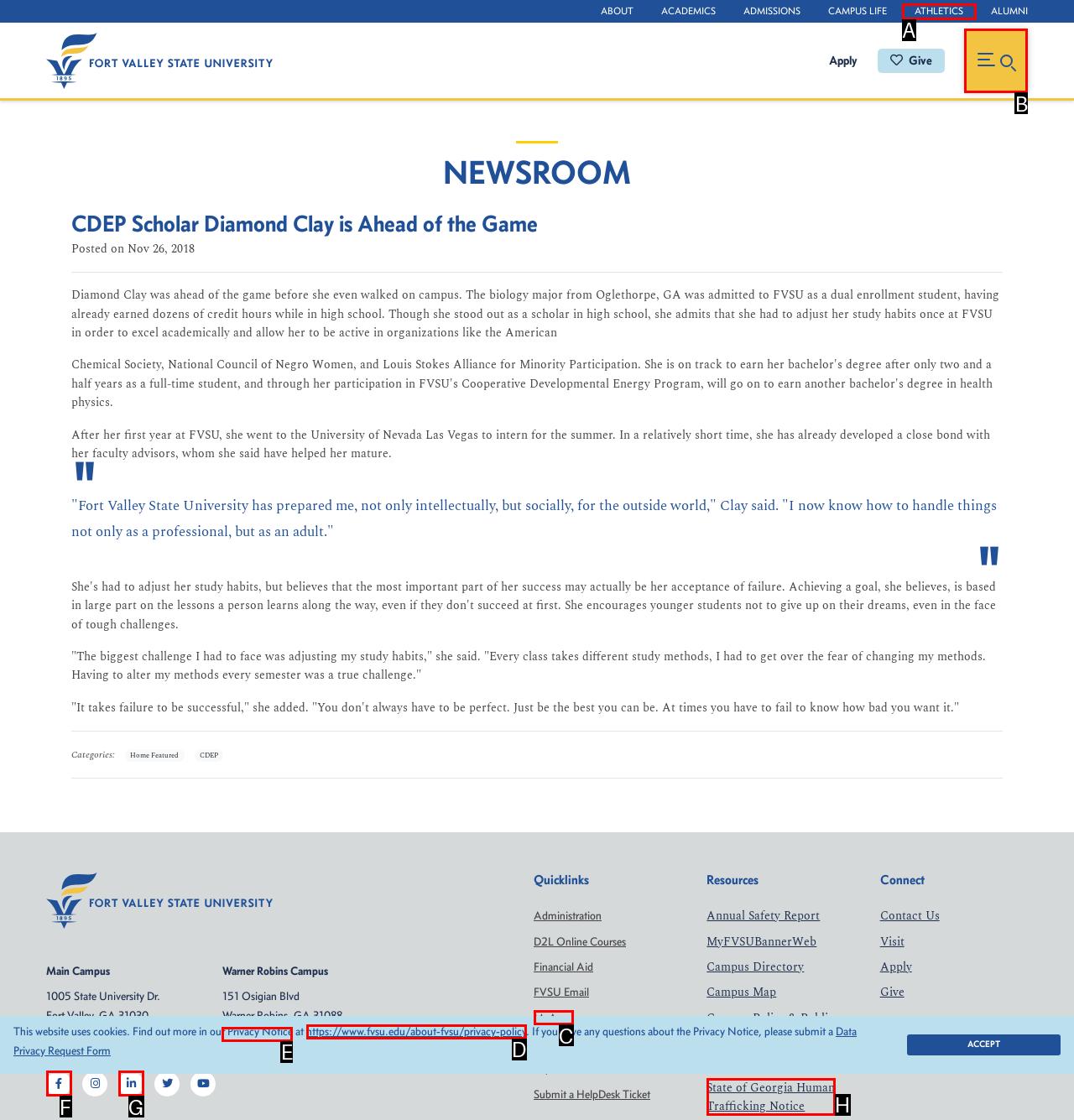Tell me which UI element to click to fulfill the given task: Toggle Main Menu. Respond with the letter of the correct option directly.

B